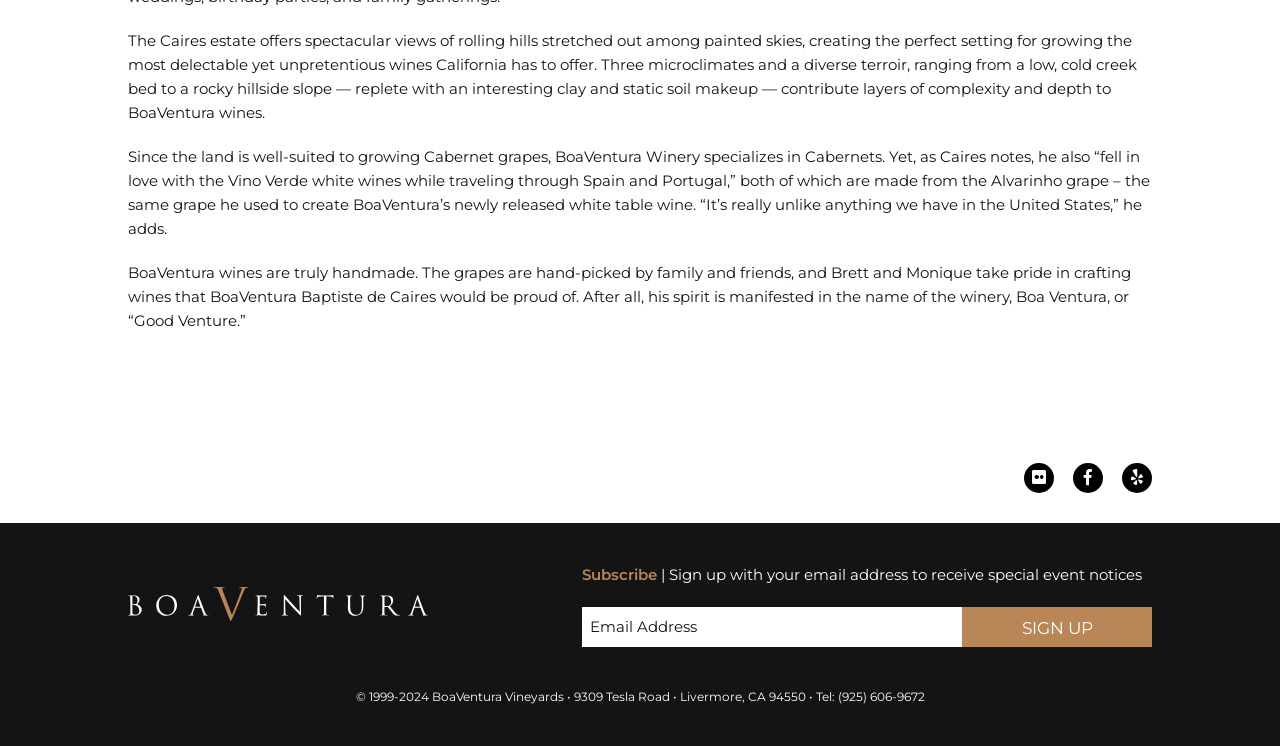Identify the bounding box of the HTML element described here: "value="Sign up"". Provide the coordinates as four float numbers between 0 and 1: [left, top, right, bottom].

[0.752, 0.814, 0.9, 0.868]